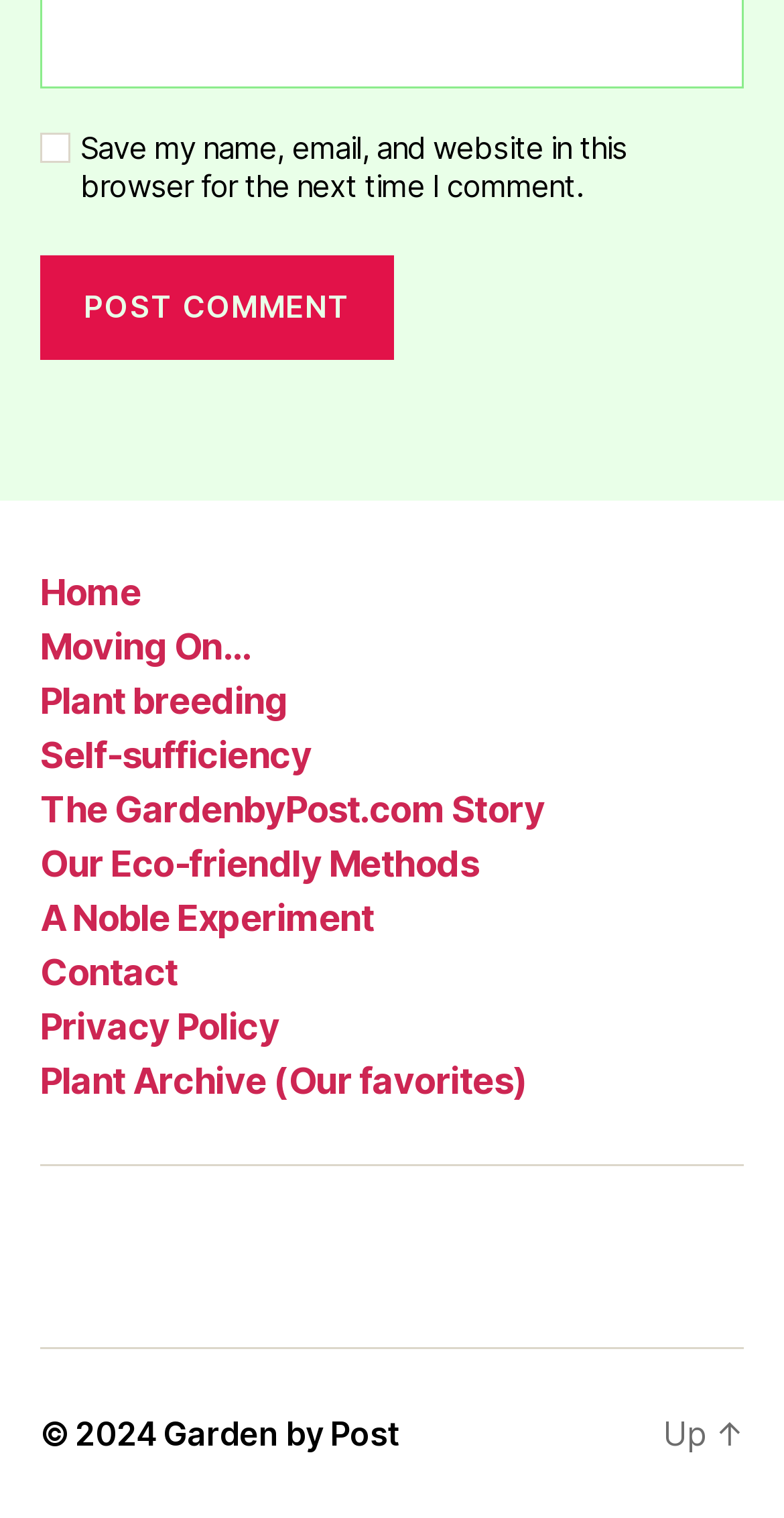Please determine the bounding box coordinates of the section I need to click to accomplish this instruction: "Post a comment".

[0.051, 0.169, 0.503, 0.237]